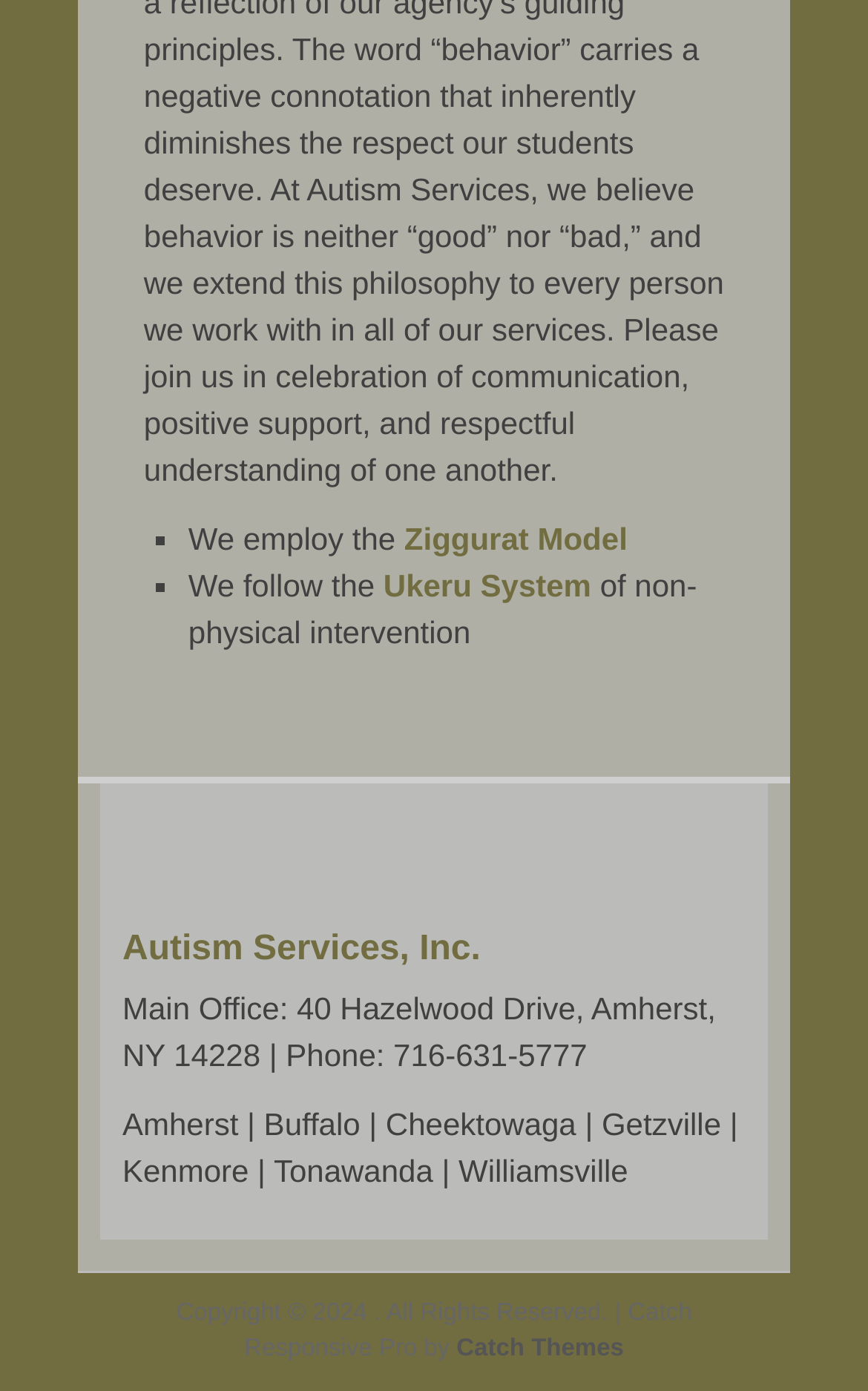What is the phone number of the main office?
Provide an in-depth and detailed answer to the question.

The phone number of the main office can be found in the static text element on the webpage, which is 'Main Office: 40 Hazelwood Drive, Amherst, NY 14228 | Phone: 716-631-5777'.